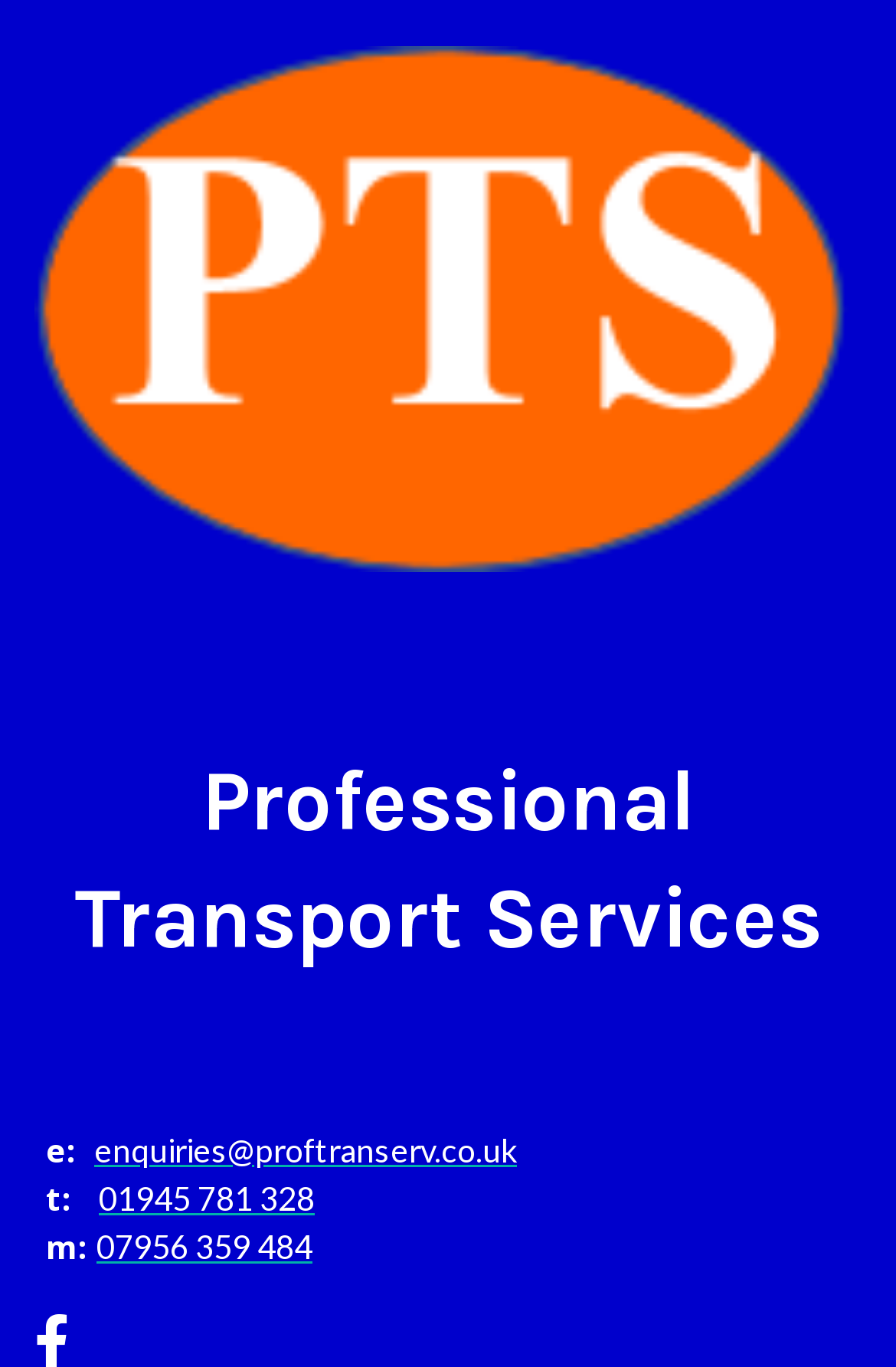Please find and report the primary heading text from the webpage.

Professional Transport Services